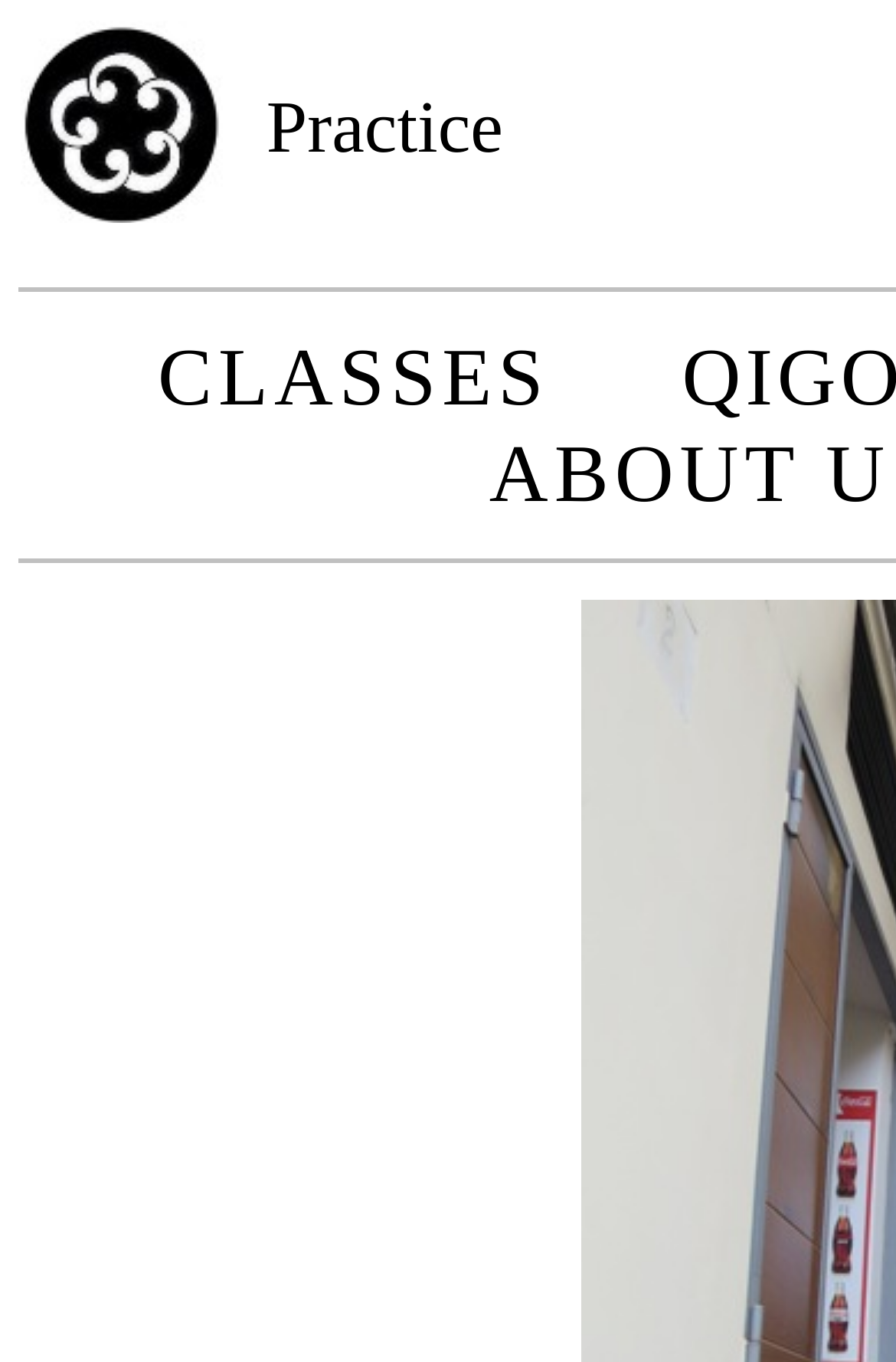Illustrate the webpage with a detailed description.

The webpage appears to be about a tai chi practice, as indicated by the meta description. At the top left of the page, there is a grid cell containing a link and an image, which is likely a logo or a banner for the practice. The image takes up most of the grid cell, with the link overlaid on top of it.

To the right of the logo, there are four grid cells, each containing a non-breaking space character, which suggests that these cells are used for spacing or layout purposes.

Below the logo, there is a prominent link labeled "CLASSES", which is centered on the page. This link is likely a main navigation element, allowing users to access information about the tai chi classes offered by the practice.

To the right of the "CLASSES" link, there is a block of static text, which appears to be a series of non-breaking space characters. This text does not contain any meaningful information, but rather serves as a spacer or filler element on the page.